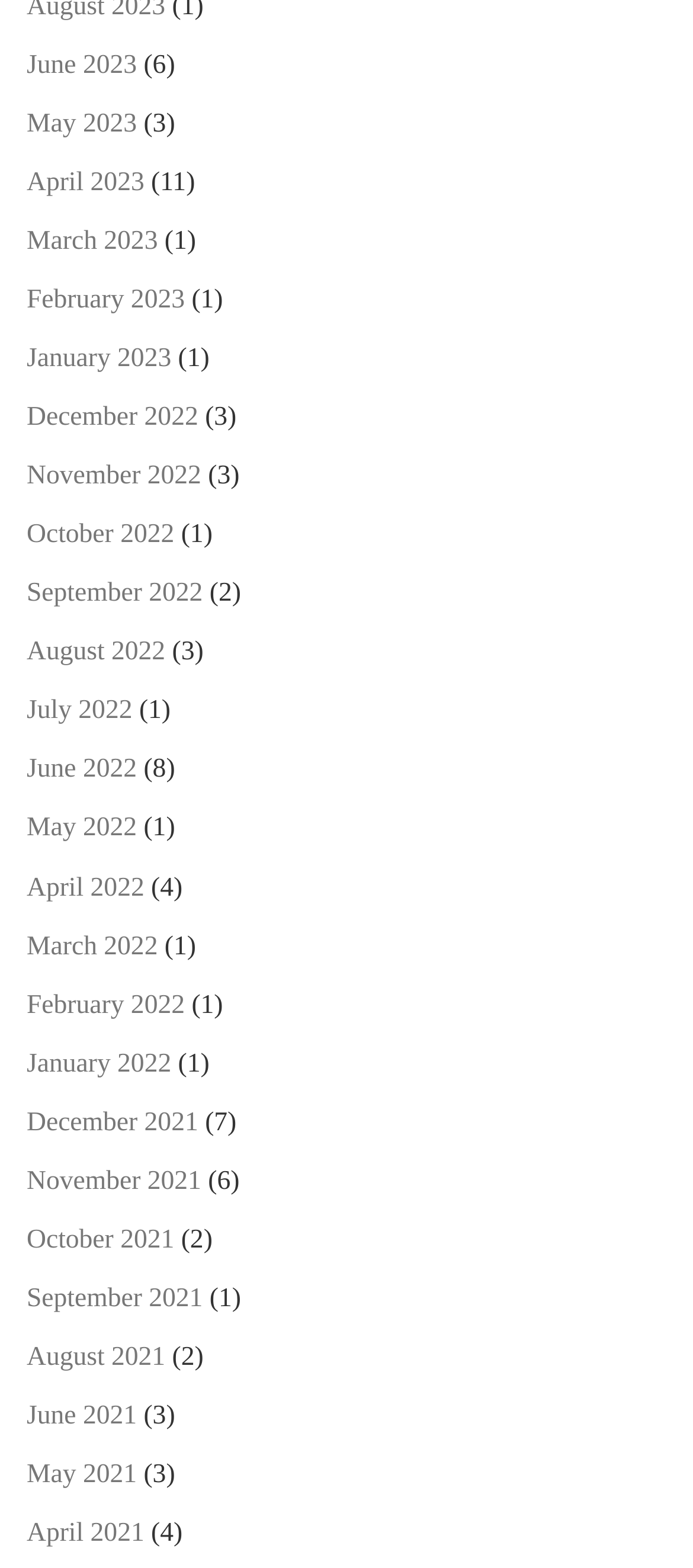Determine the coordinates of the bounding box for the clickable area needed to execute this instruction: "Click KEYNOTE TALKS".

None